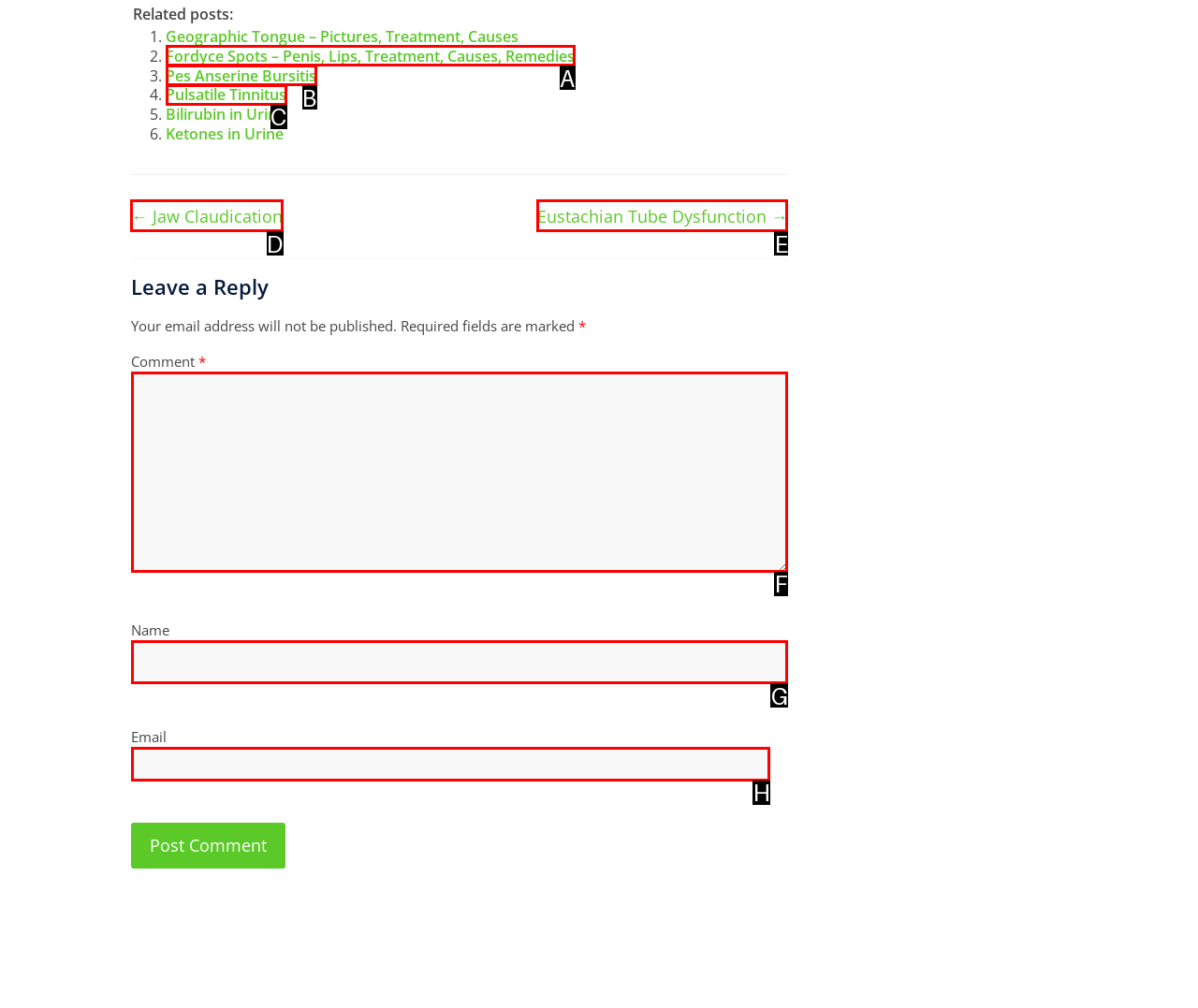Specify which HTML element I should click to complete this instruction: Go to the previous page by clicking '← Jaw Claudication' Answer with the letter of the relevant option.

D